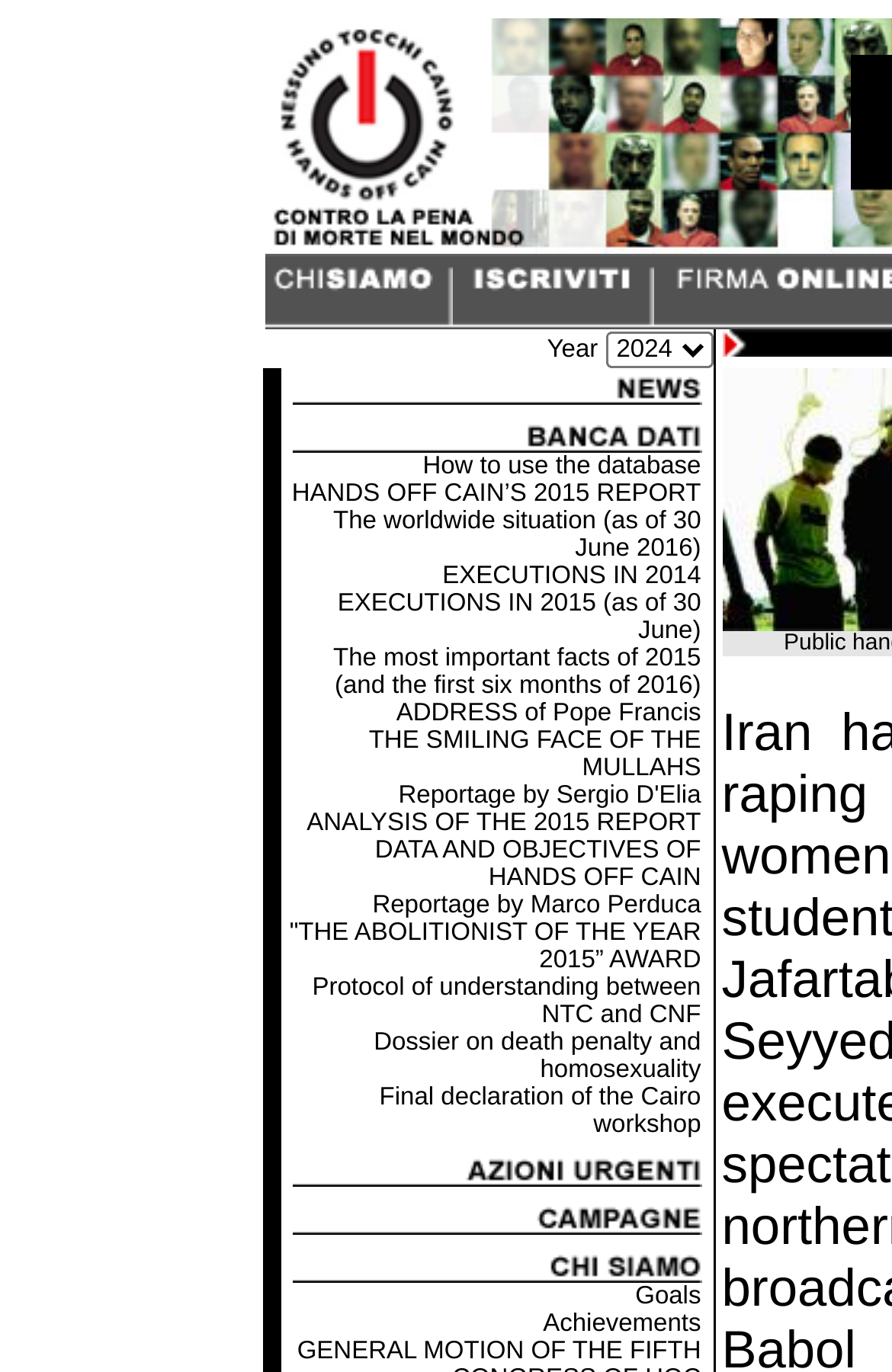Identify the coordinates of the bounding box for the element described below: "Sangamon County". Return the coordinates as four float numbers between 0 and 1: [left, top, right, bottom].

None